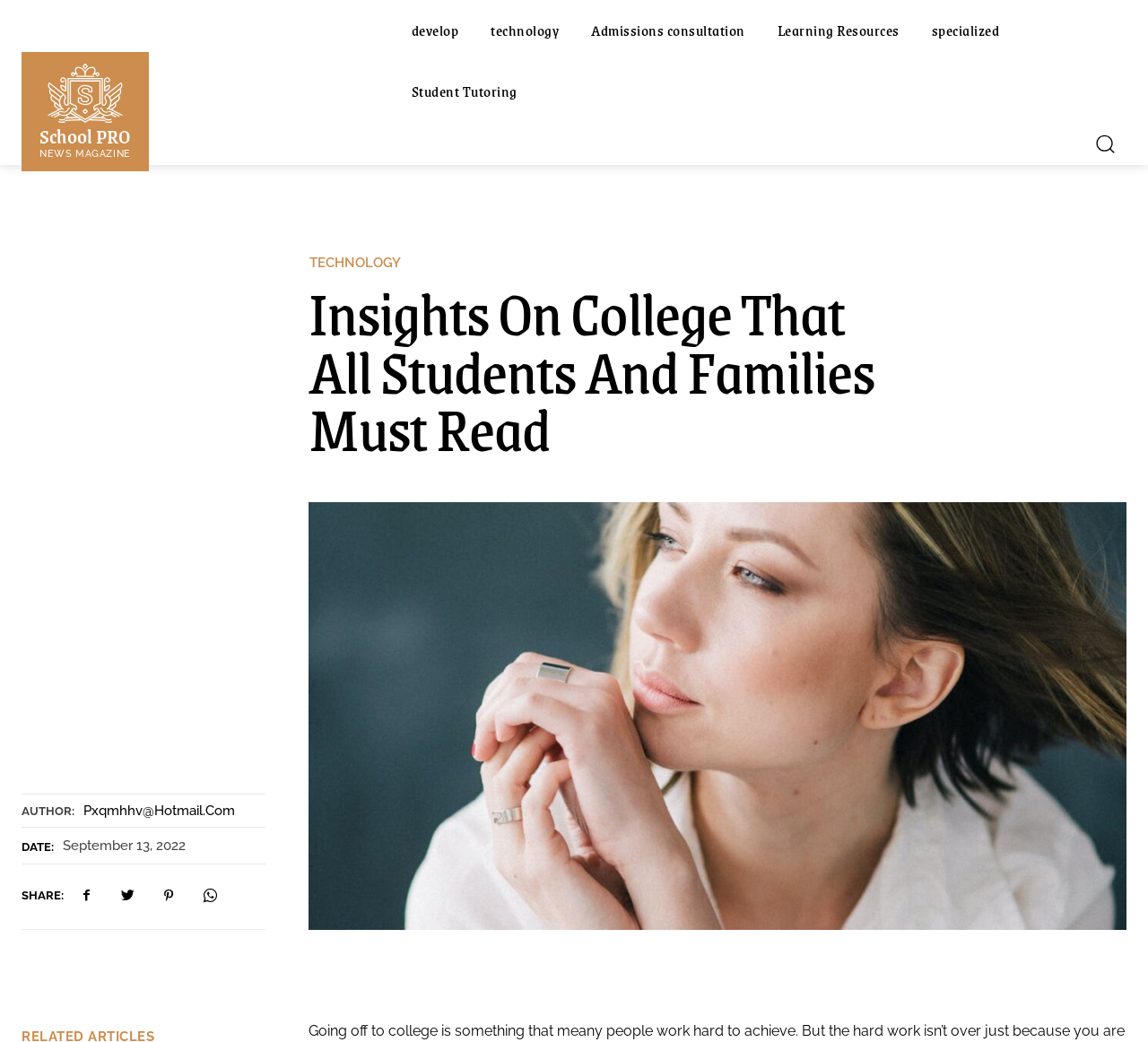Identify the bounding box coordinates of the part that should be clicked to carry out this instruction: "check the author's email".

[0.073, 0.77, 0.205, 0.785]